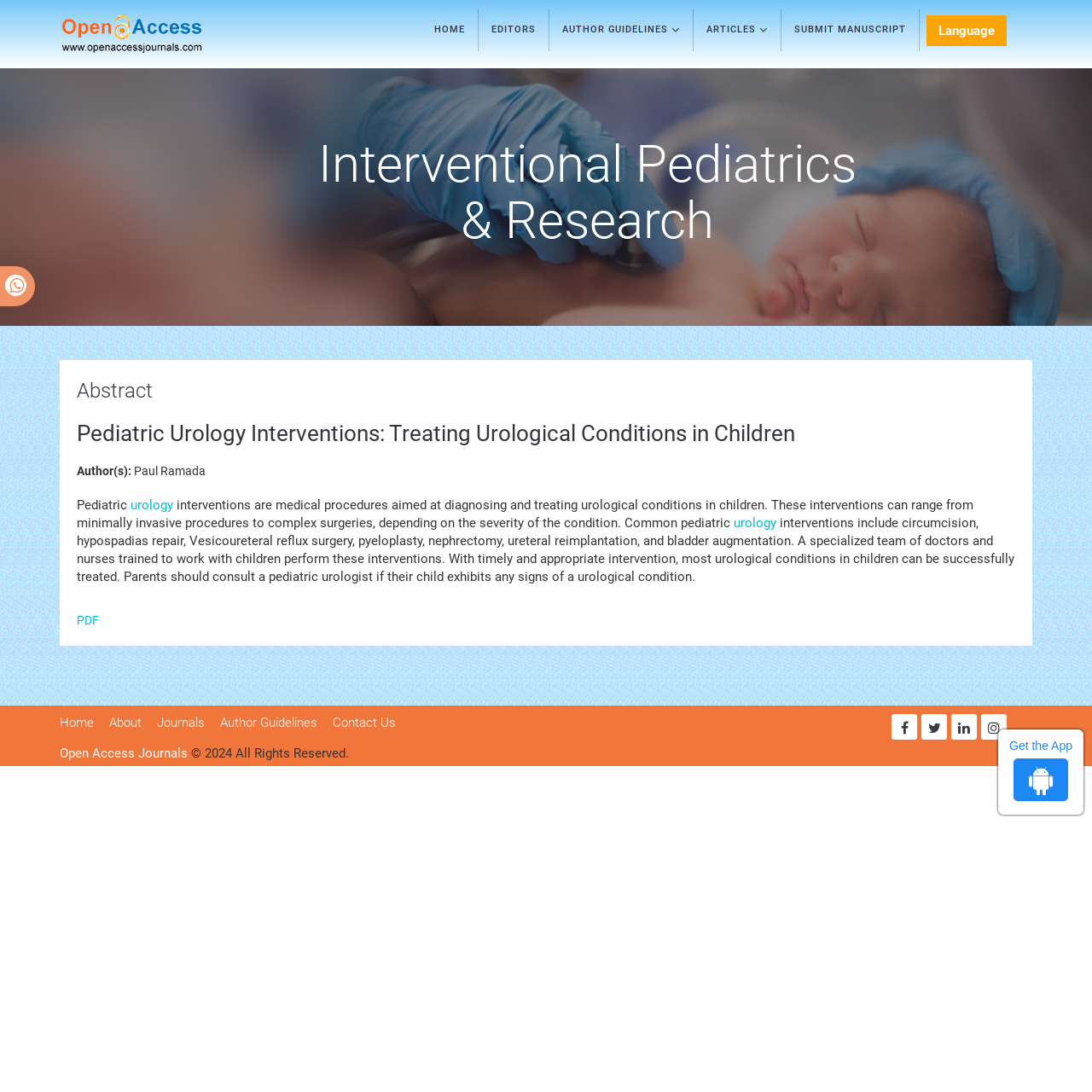Can you specify the bounding box coordinates for the region that should be clicked to fulfill this instruction: "Change language".

[0.848, 0.014, 0.922, 0.042]